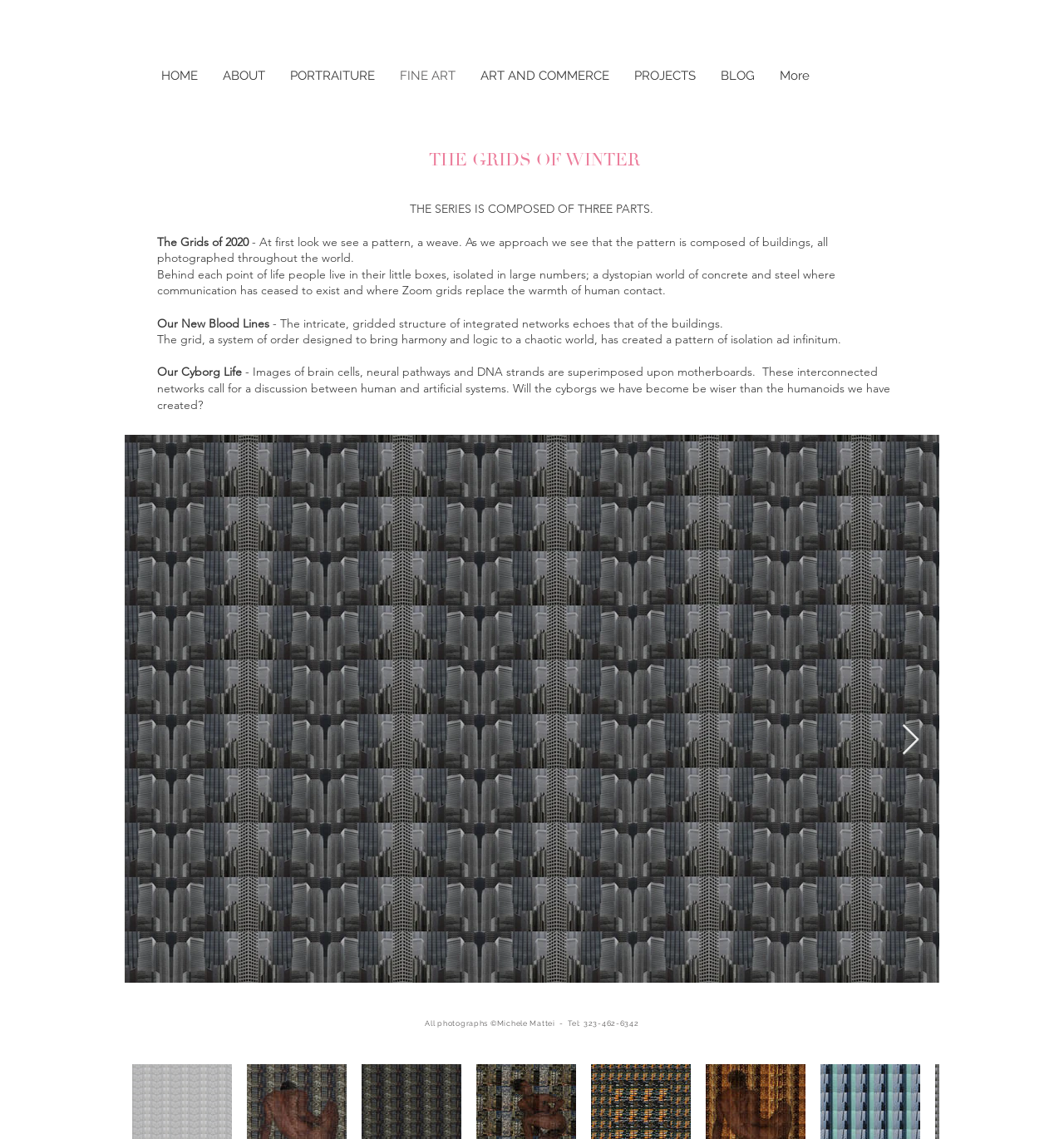Locate the bounding box coordinates of the element to click to perform the following action: 'Click on the 'HOME' link'. The coordinates should be given as four float values between 0 and 1, in the form of [left, top, right, bottom].

[0.139, 0.037, 0.197, 0.096]